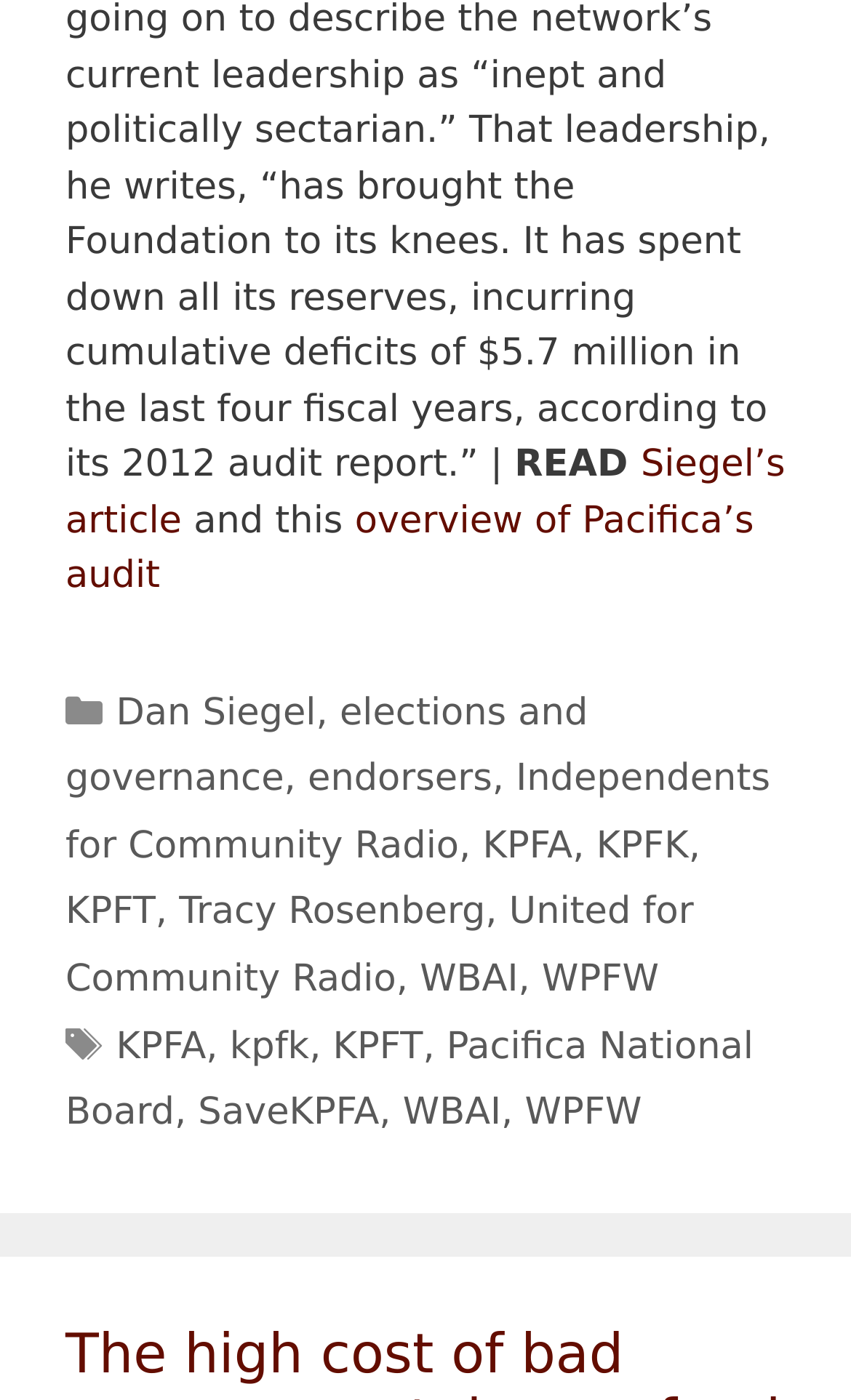Refer to the image and provide a thorough answer to this question:
What is the last tag mentioned in the webpage?

The last tag mentioned in the webpage is 'WPFW' which is a link element with ID 397, located in the footer section of the webpage with bounding box coordinates [0.637, 0.684, 0.774, 0.715].